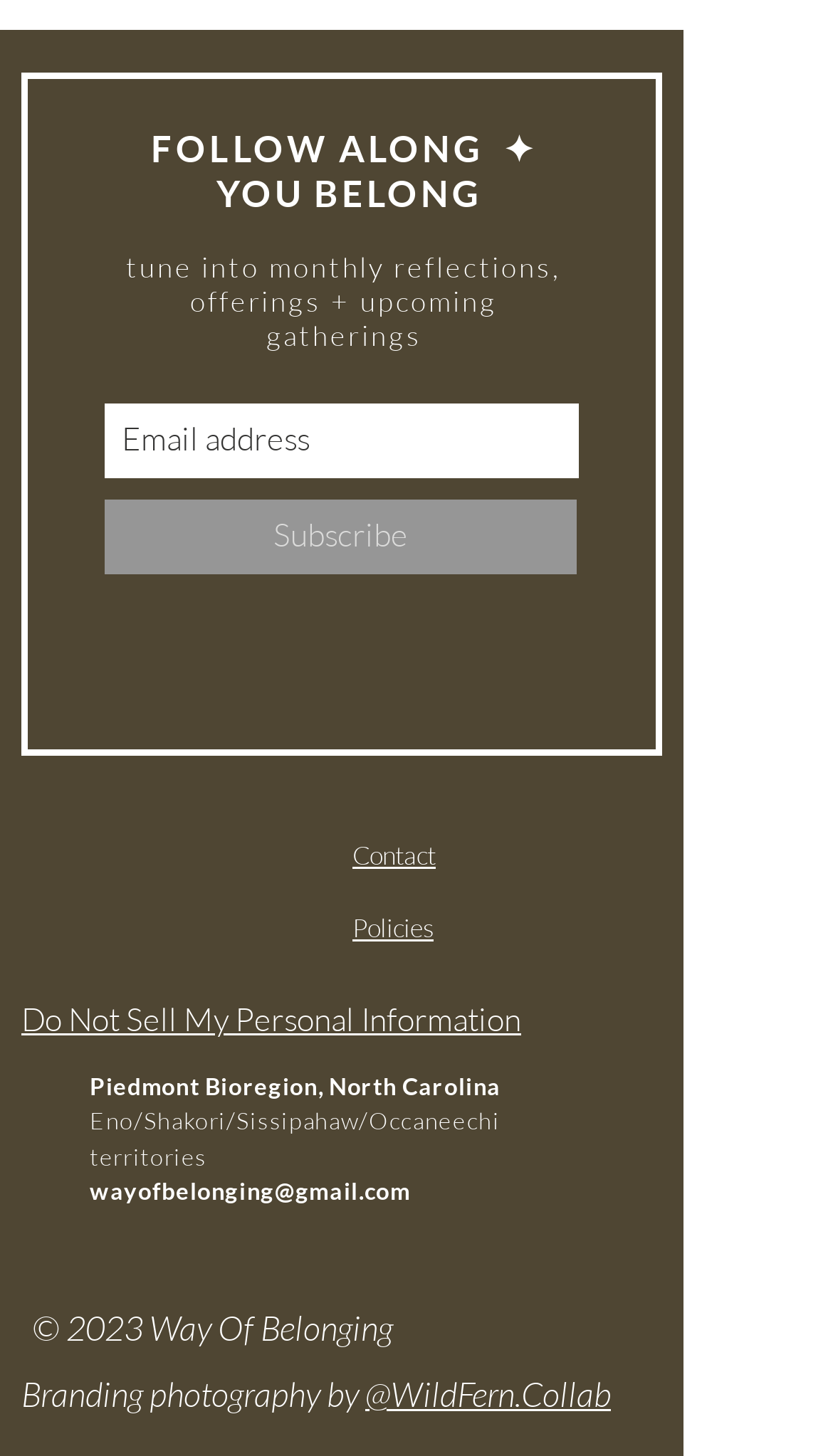Please identify the bounding box coordinates of the clickable region that I should interact with to perform the following instruction: "Visit the Contact page". The coordinates should be expressed as four float numbers between 0 and 1, i.e., [left, top, right, bottom].

[0.423, 0.576, 0.523, 0.598]